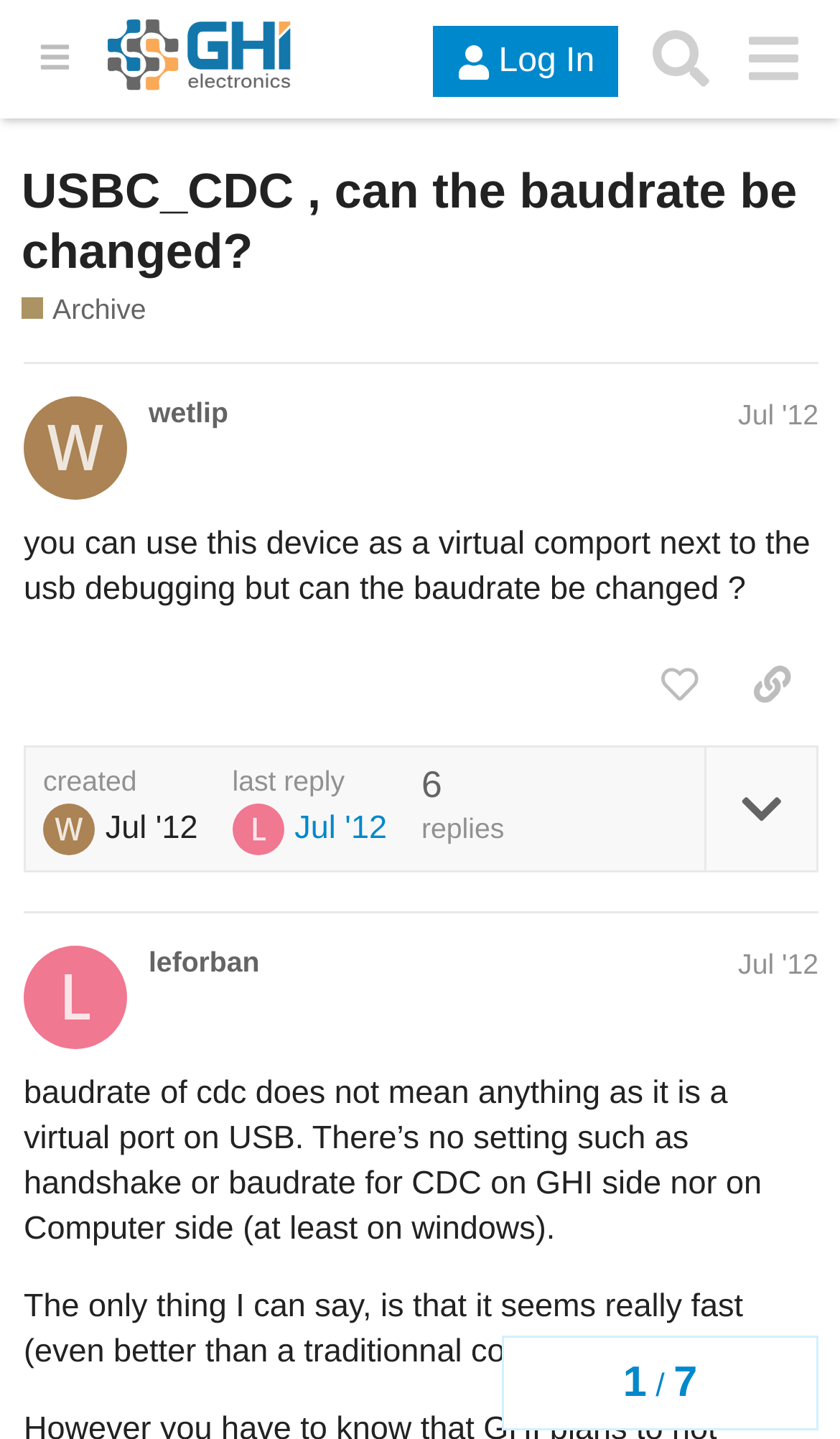Give a one-word or one-phrase response to the question:
Who is the author of the first post?

wetlip